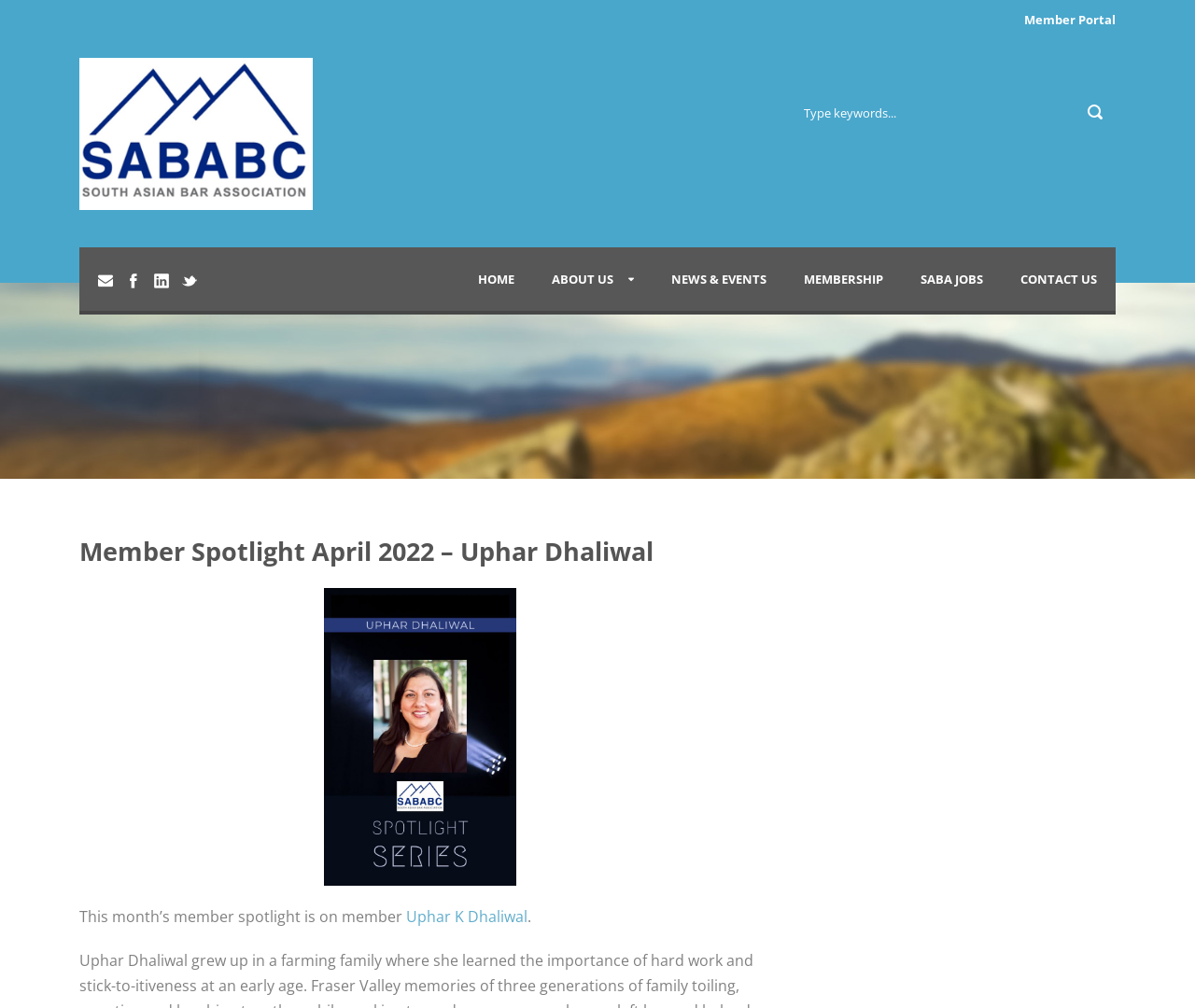How many social media links are there?
Using the information from the image, give a concise answer in one word or a short phrase.

4